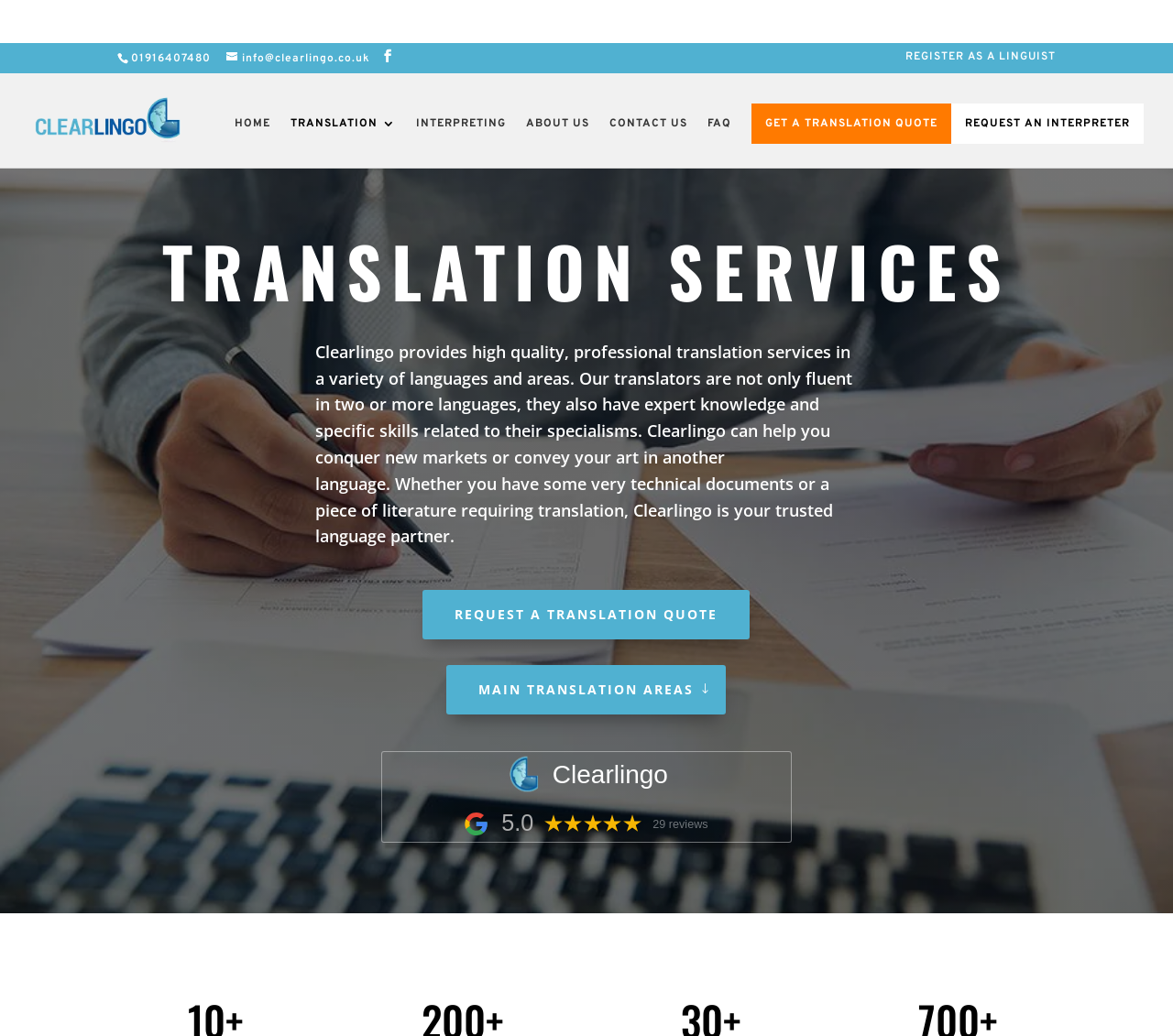Please specify the coordinates of the bounding box for the element that should be clicked to carry out this instruction: "Get a translation quote". The coordinates must be four float numbers between 0 and 1, formatted as [left, top, right, bottom].

[0.641, 0.058, 0.811, 0.097]